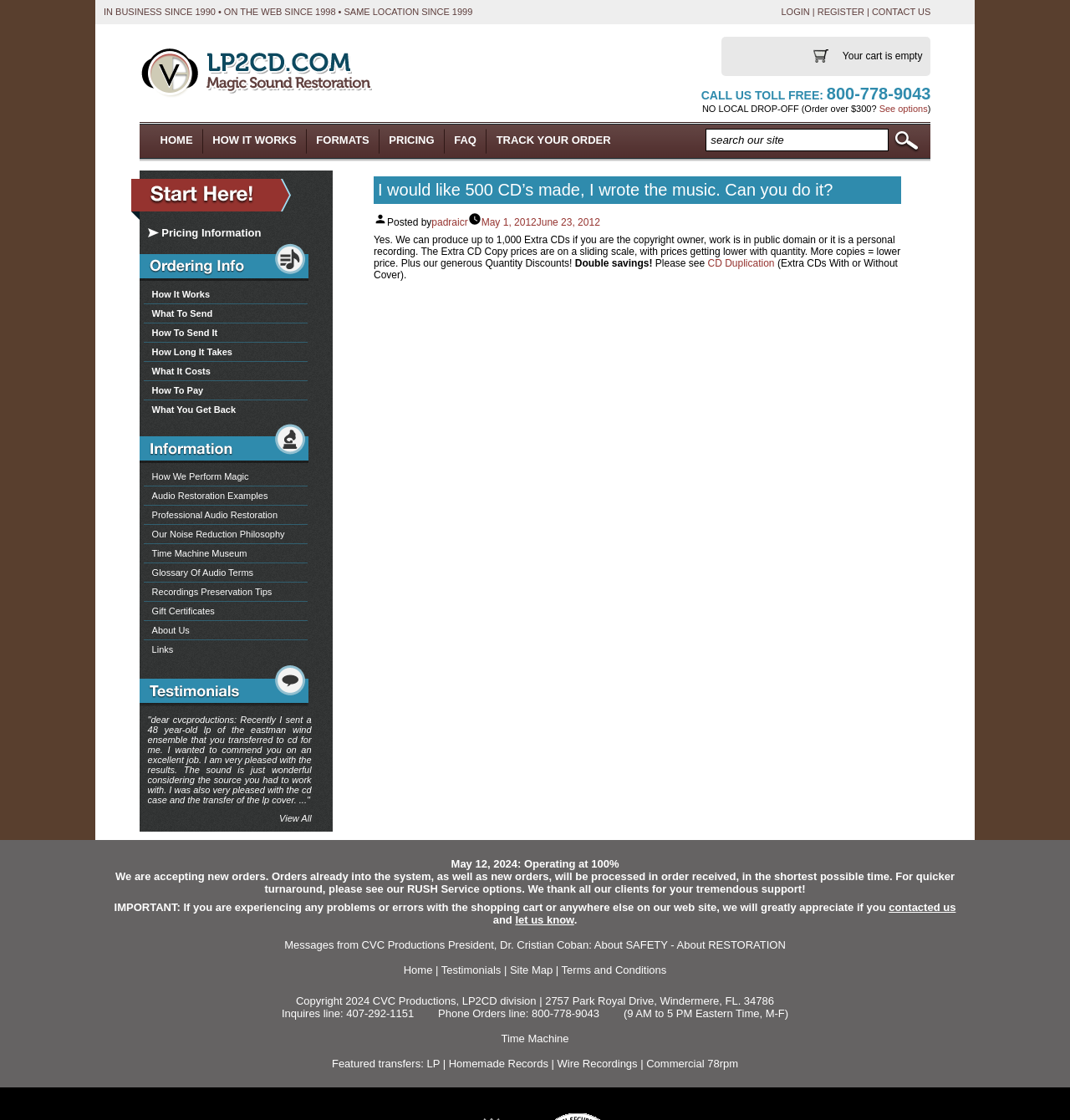Identify the headline of the webpage and generate its text content.

I would like 500 CD’s made, I wrote the music. Can you do it?